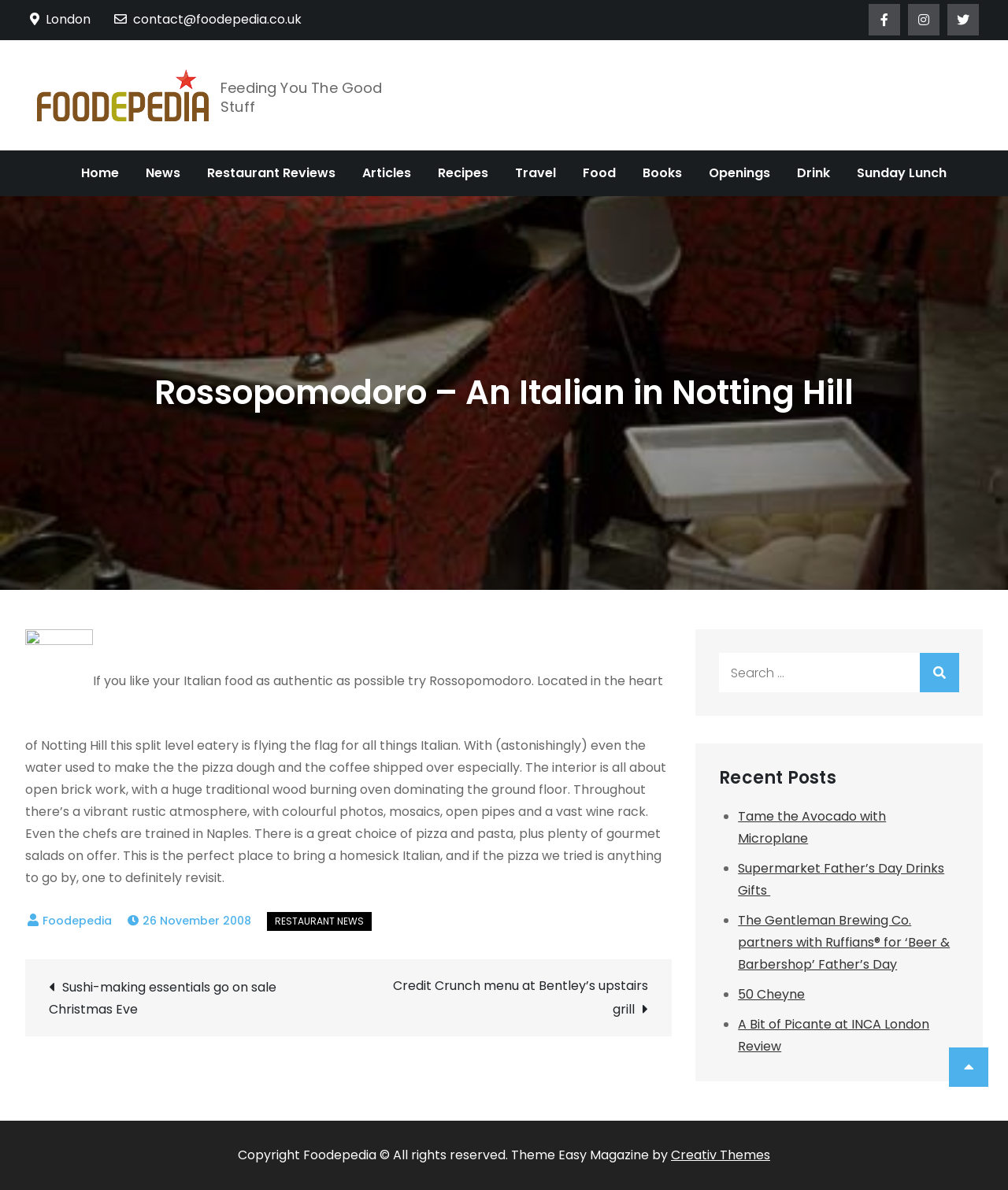Provide a single word or phrase answer to the question: 
What is the specialty of the restaurant?

Authentic Italian food